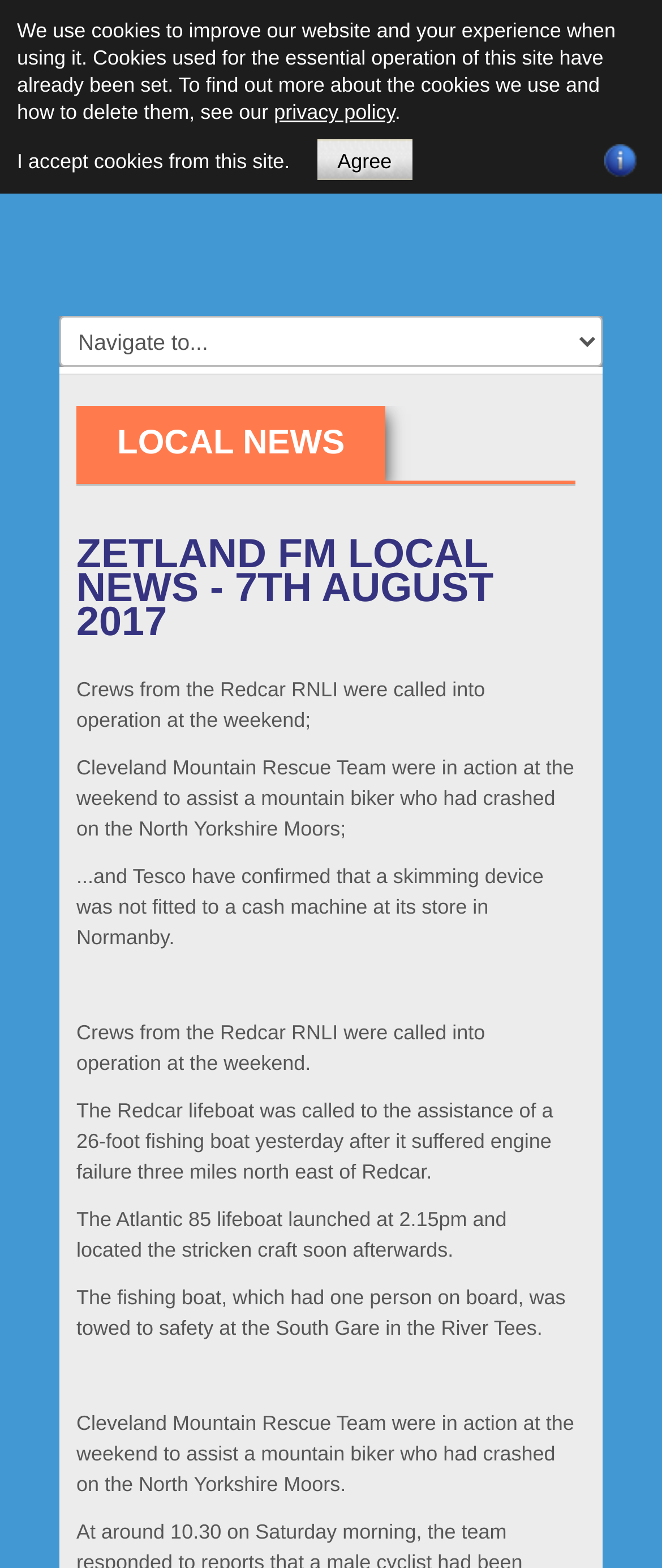Locate the bounding box coordinates of the element I should click to achieve the following instruction: "Visit the home page".

[0.438, 0.009, 0.659, 0.03]